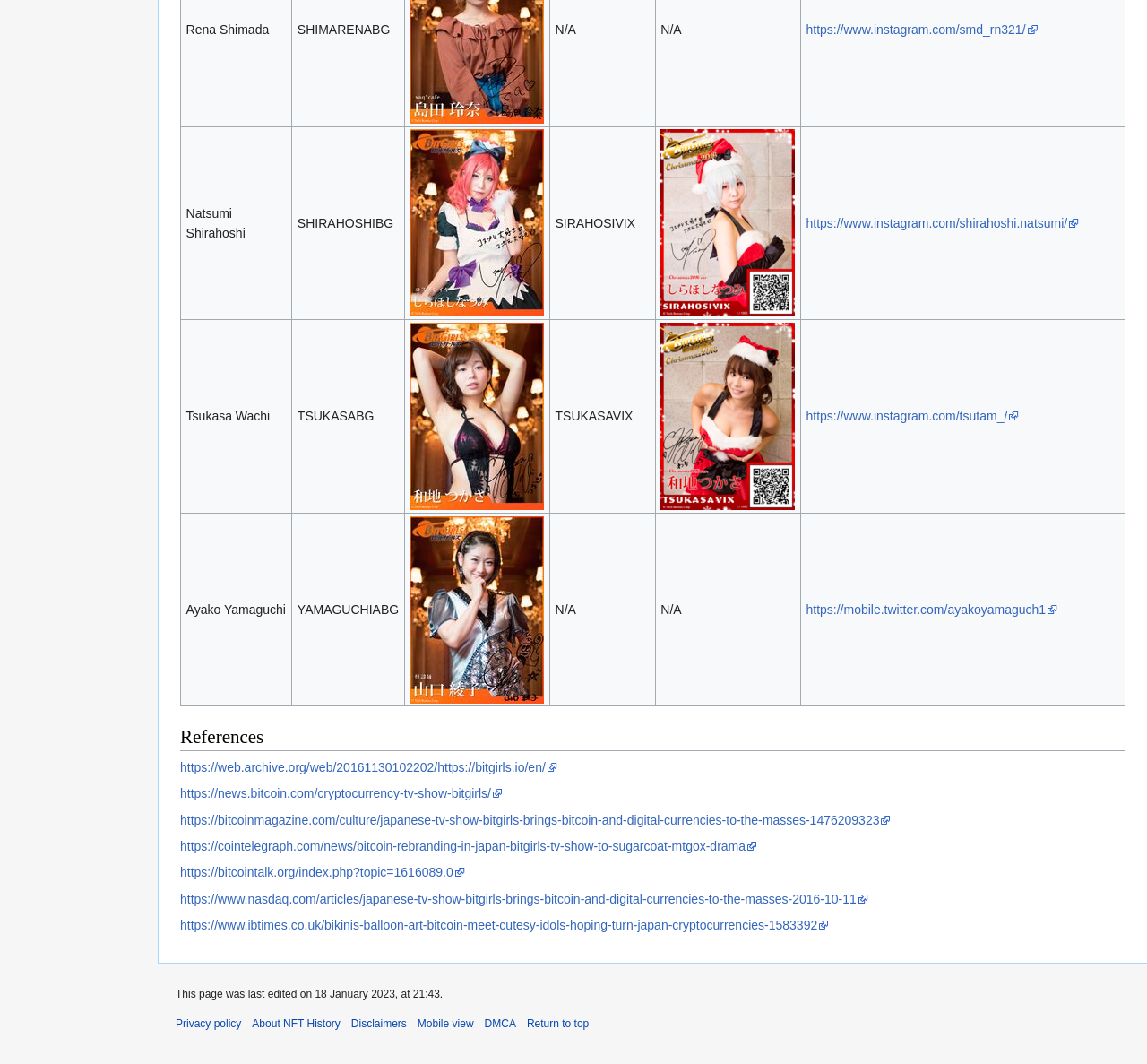How many references are listed on the webpage?
Look at the image and respond with a single word or a short phrase.

7